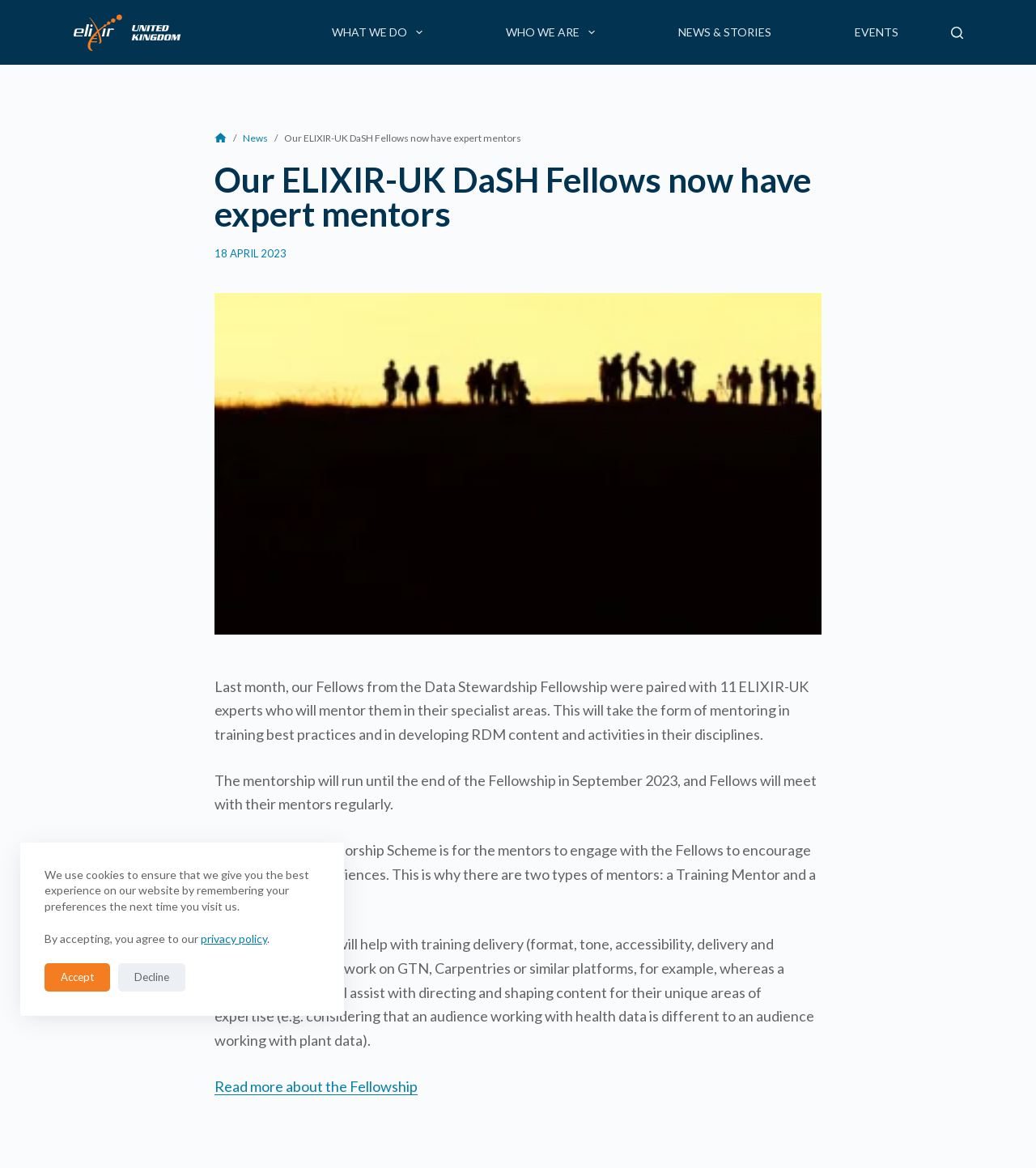What is the purpose of a Content Mentor?
Look at the screenshot and respond with one word or a short phrase.

To shape content